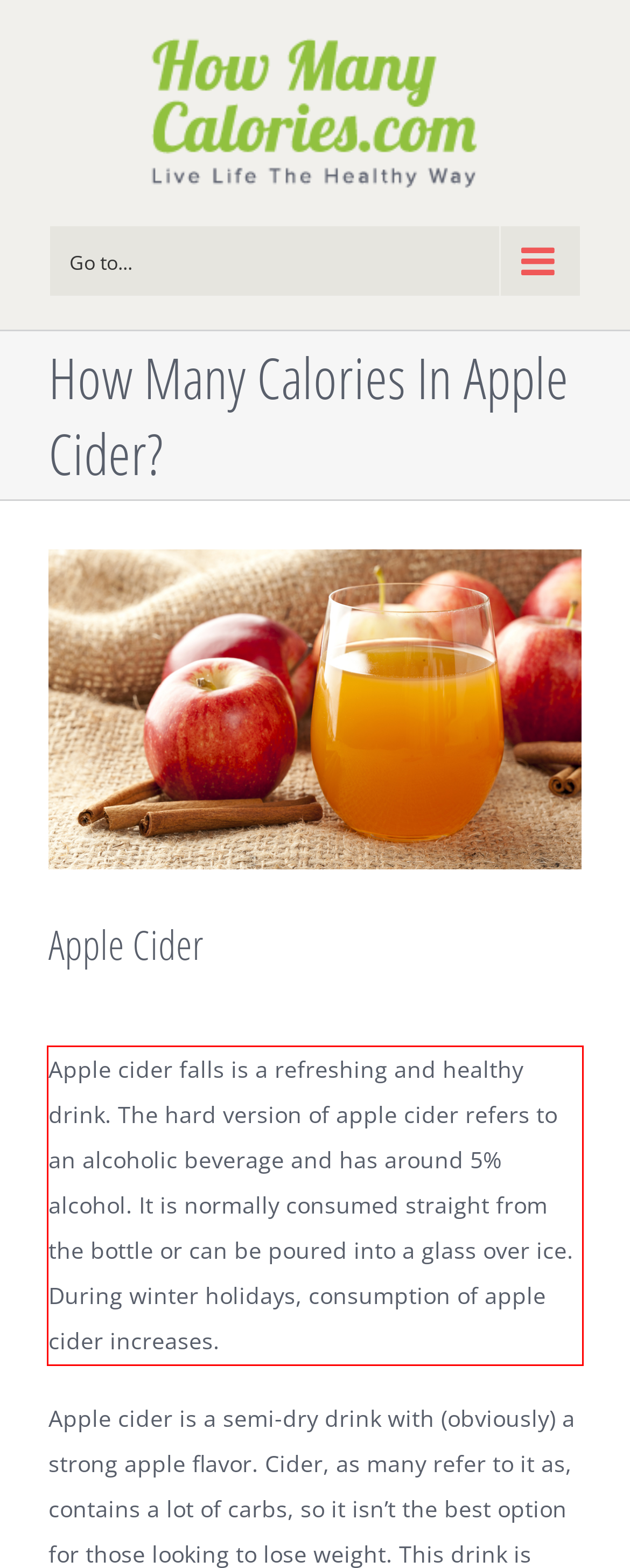Please perform OCR on the text content within the red bounding box that is highlighted in the provided webpage screenshot.

Apple cider falls is a refreshing and healthy drink. The hard version of apple cider refers to an alcoholic beverage and has around 5% alcohol. It is normally consumed straight from the bottle or can be poured into a glass over ice. During winter holidays, consumption of apple cider increases.